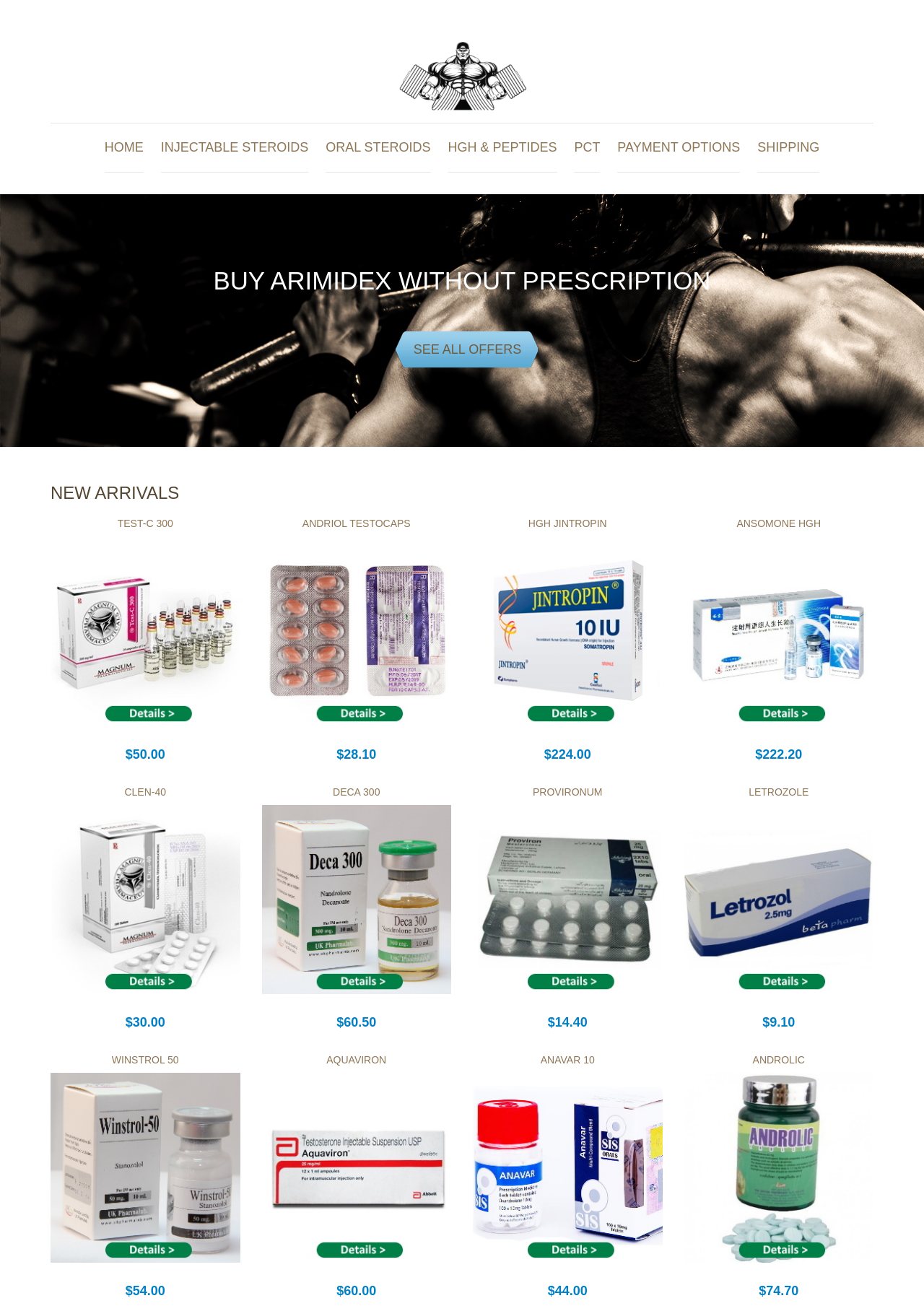Determine the bounding box coordinates of the clickable element to achieve the following action: 'Check HGH JINTROPIN price'. Provide the coordinates as four float values between 0 and 1, formatted as [left, top, right, bottom].

[0.589, 0.572, 0.64, 0.583]